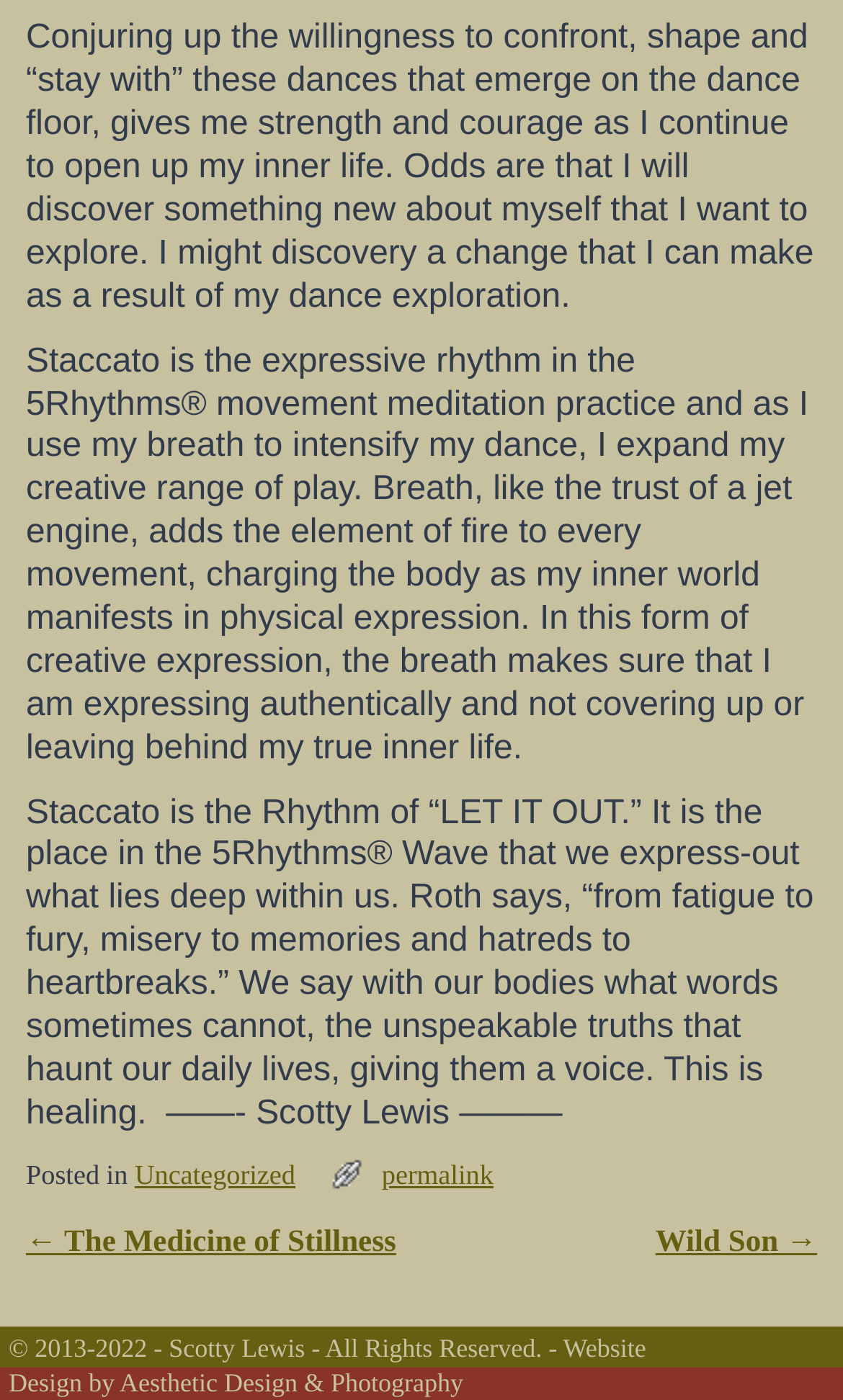Find the bounding box coordinates for the element described here: "Wild Son →".

[0.778, 0.875, 0.969, 0.9]